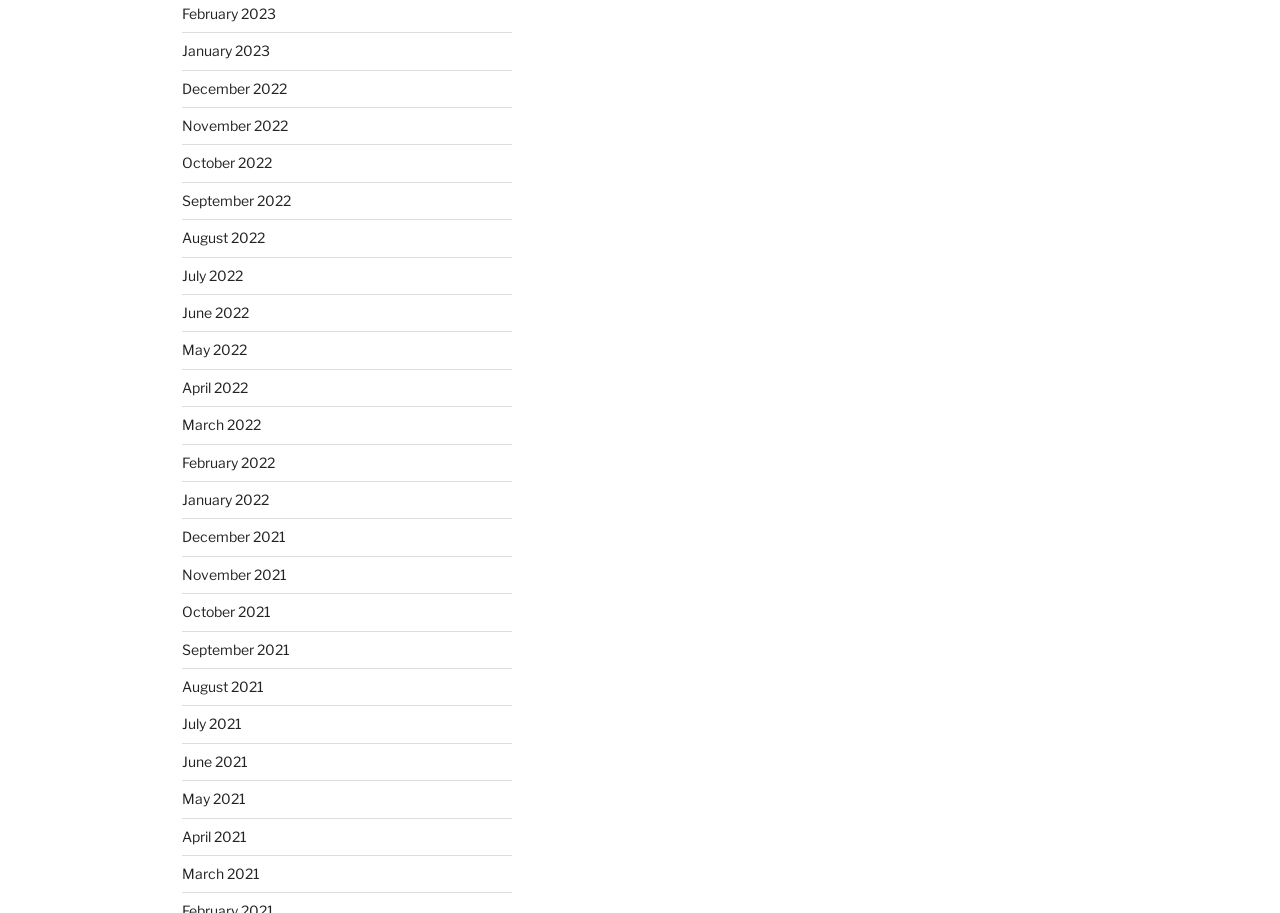Identify the bounding box coordinates necessary to click and complete the given instruction: "view December 2021".

[0.142, 0.579, 0.223, 0.597]